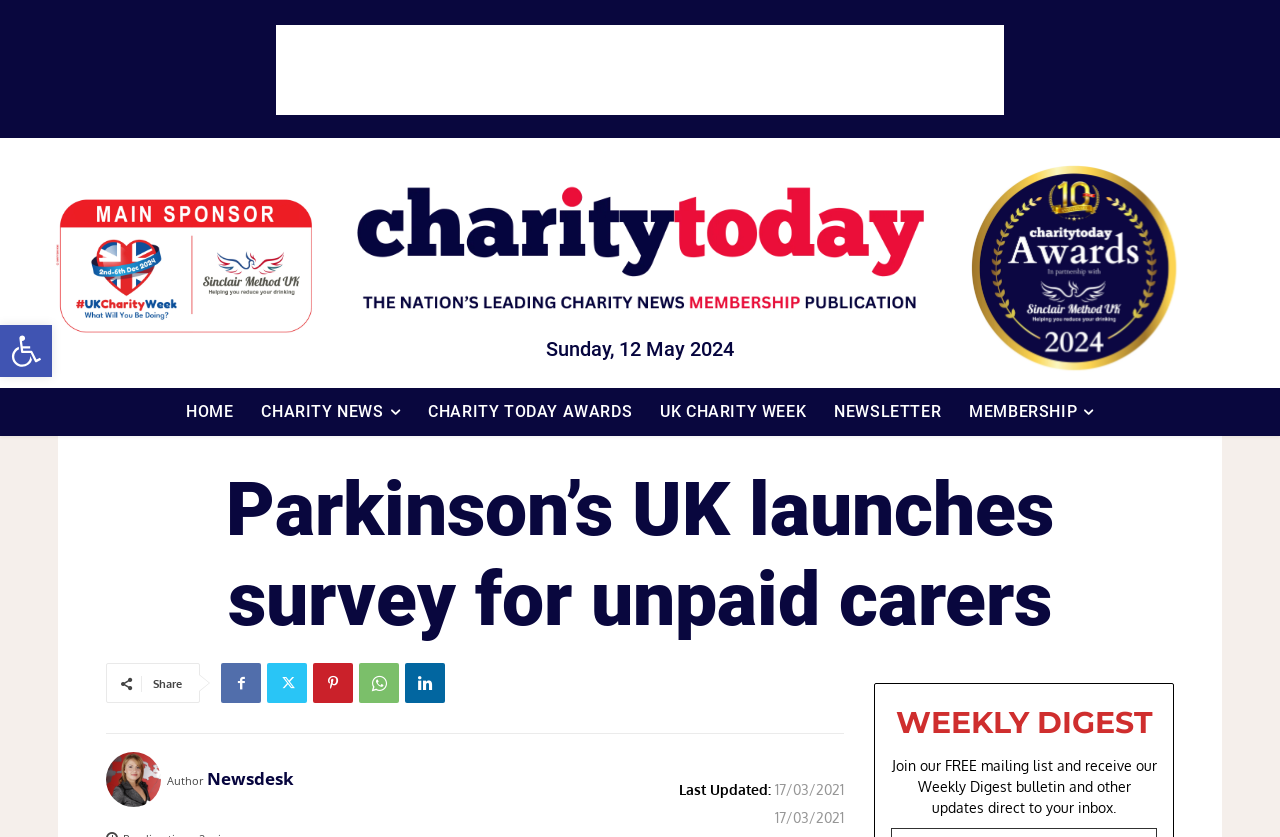From the screenshot, find the bounding box of the UI element matching this description: "Twitter". Supply the bounding box coordinates in the form [left, top, right, bottom], each a float between 0 and 1.

[0.209, 0.792, 0.24, 0.84]